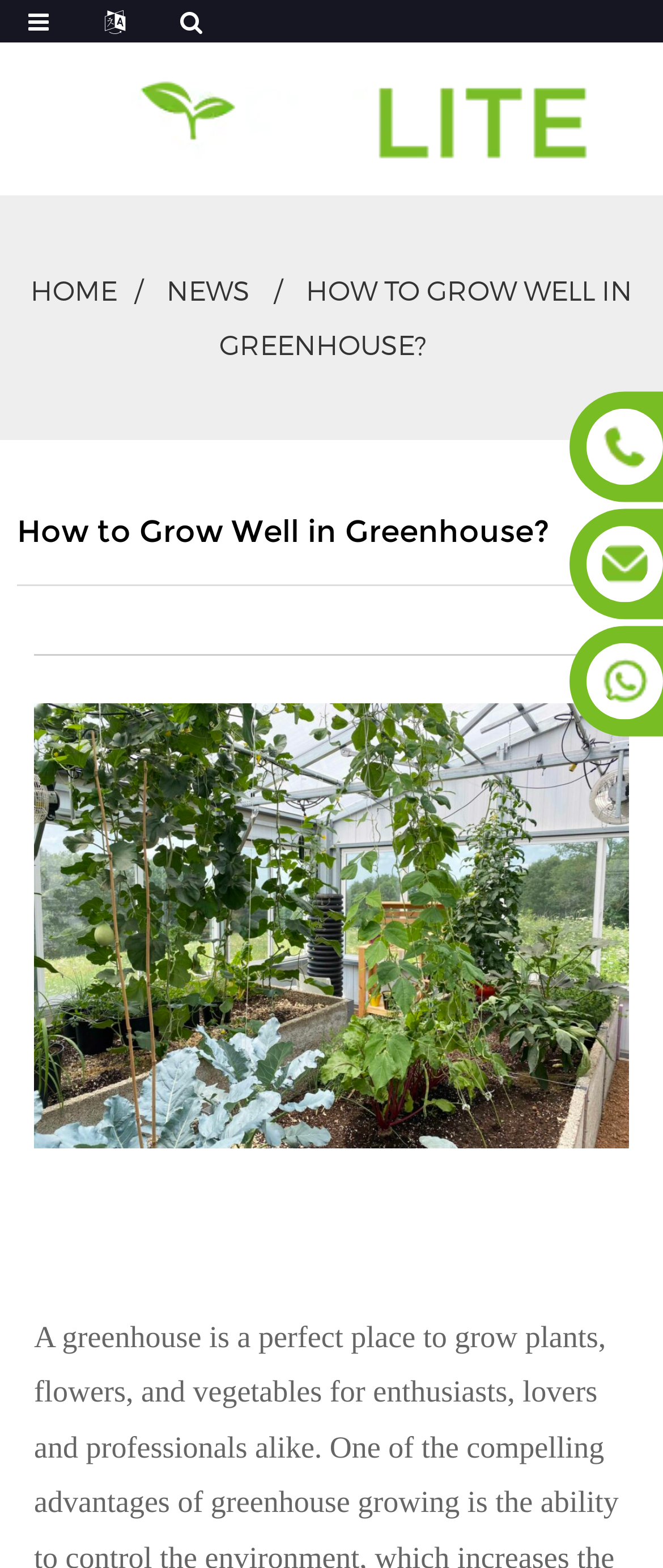Provide your answer in one word or a succinct phrase for the question: 
How many navigation links are at the top of the page?

3